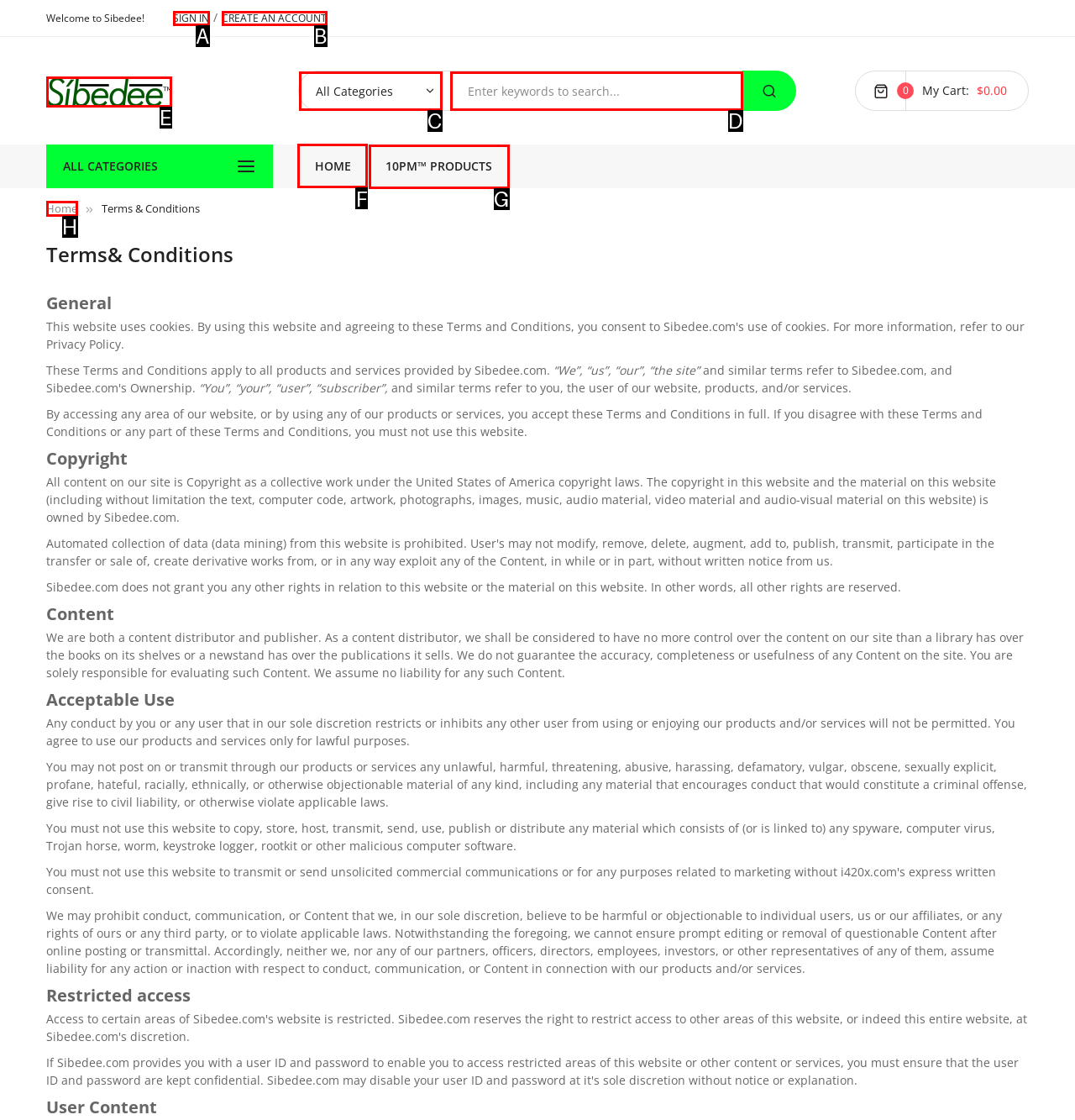Determine the letter of the element you should click to carry out the task: Go to HOME page
Answer with the letter from the given choices.

F